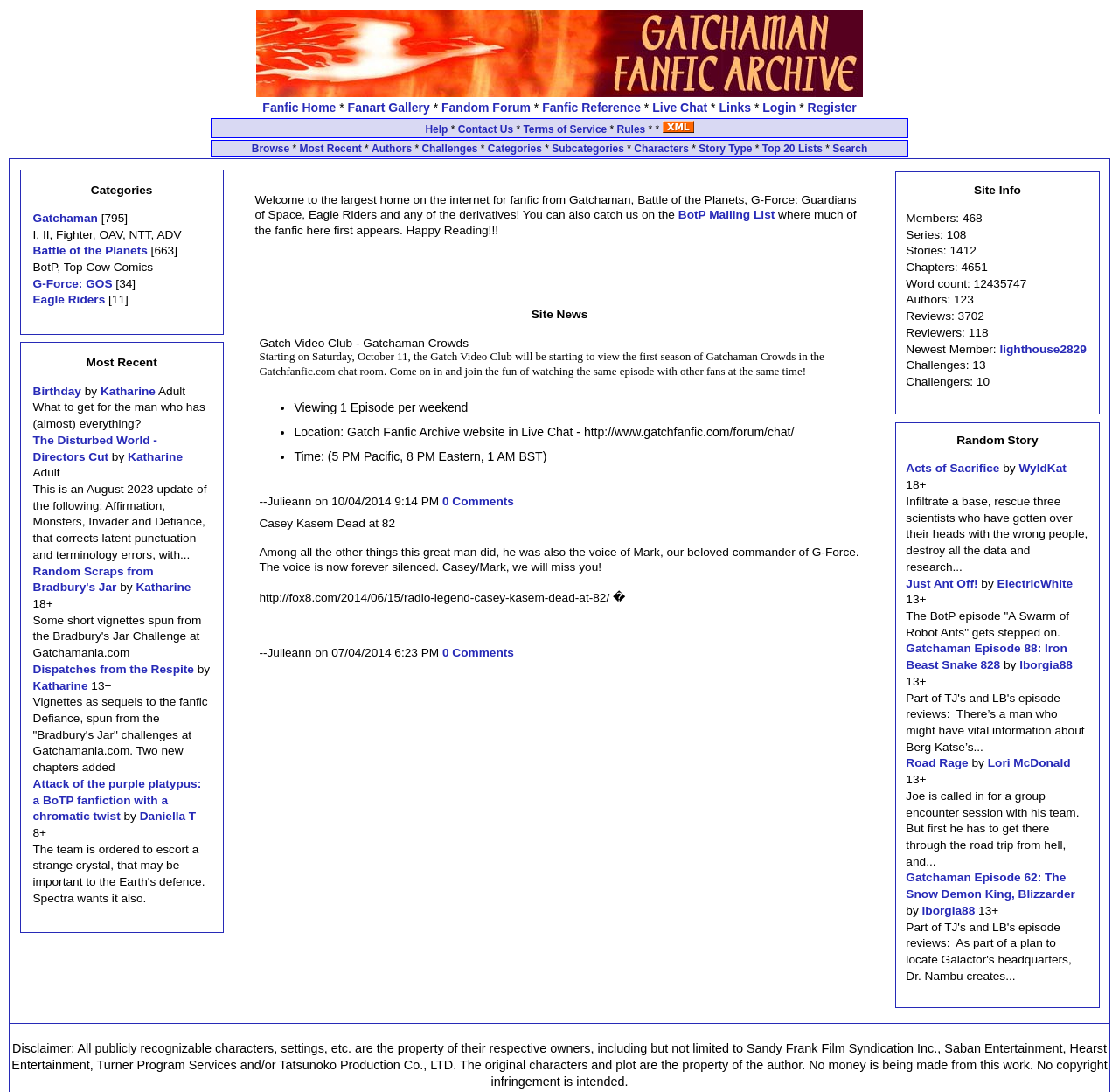How many links are there in the 'Browse' section?
Utilize the information in the image to give a detailed answer to the question.

I counted the links in the 'Browse' section and found 11 links, including 'Browse', 'Most Recent', 'Authors', and so on.